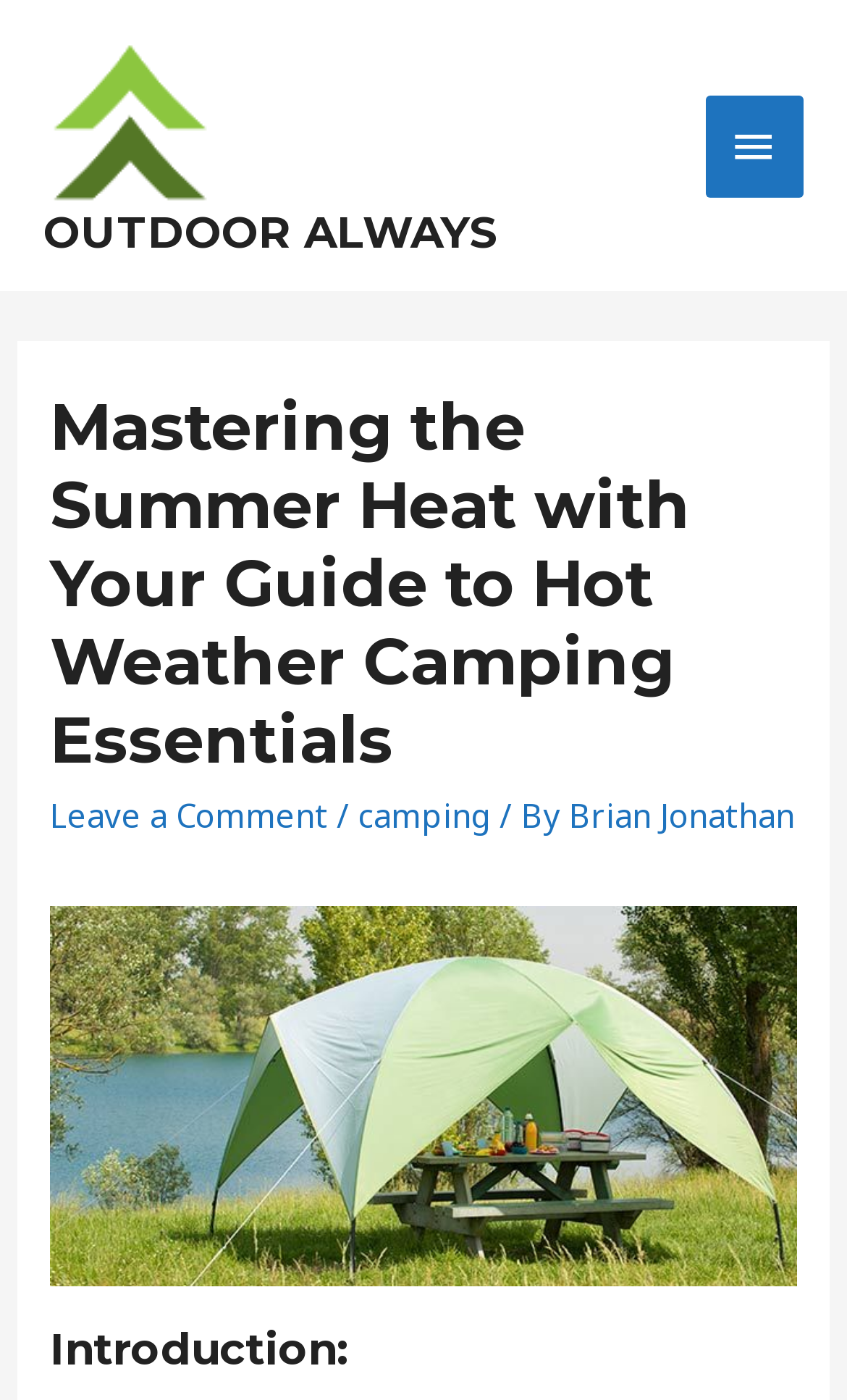What is the topic of the article?
Provide a short answer using one word or a brief phrase based on the image.

Hot Weather Camping